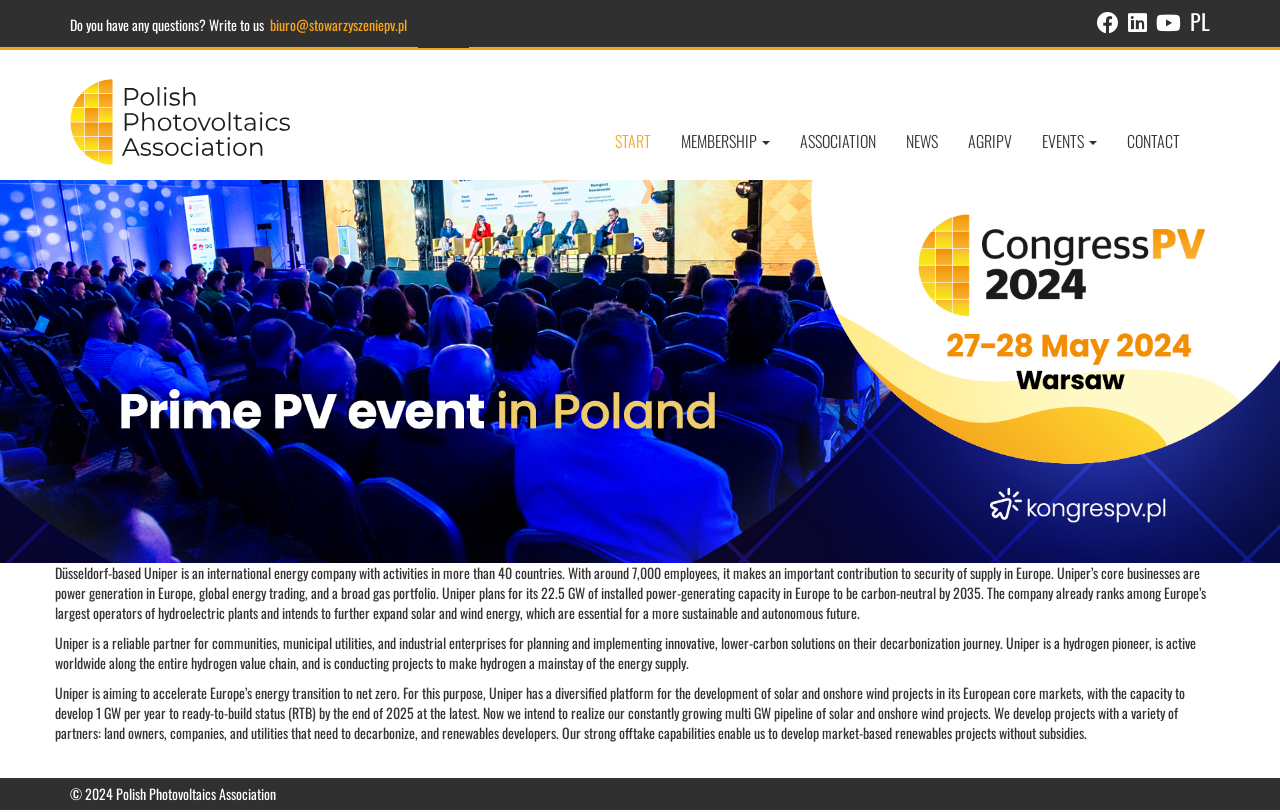Using details from the image, please answer the following question comprehensively:
What type of projects does Uniper develop with its partners?

According to the webpage, Uniper develops projects with a variety of partners, including land owners, companies, and utilities that need to decarbonize, and renewables developers, specifically focusing on solar and onshore wind projects.